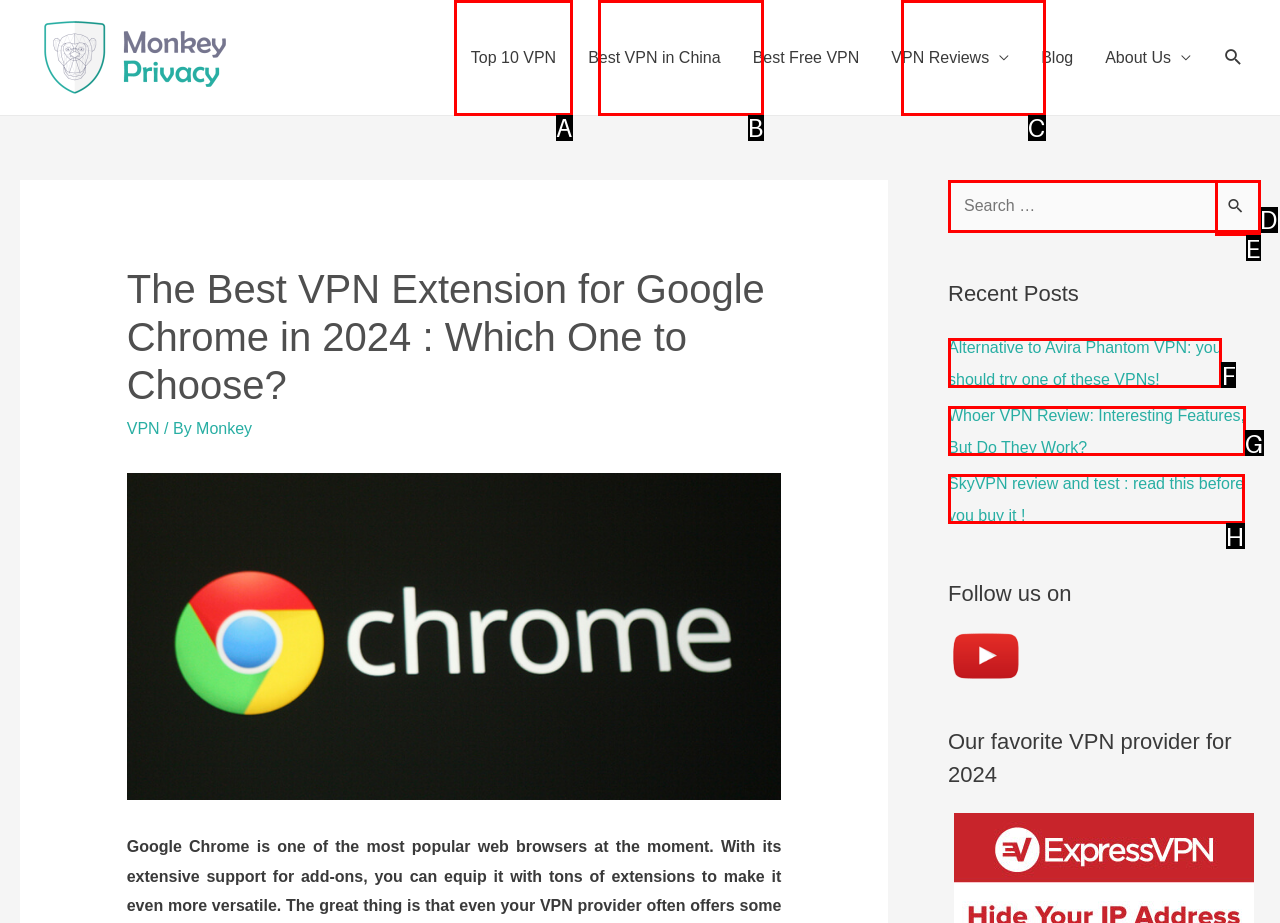Select the HTML element that needs to be clicked to carry out the task: Visit the Top 10 VPN page
Provide the letter of the correct option.

A